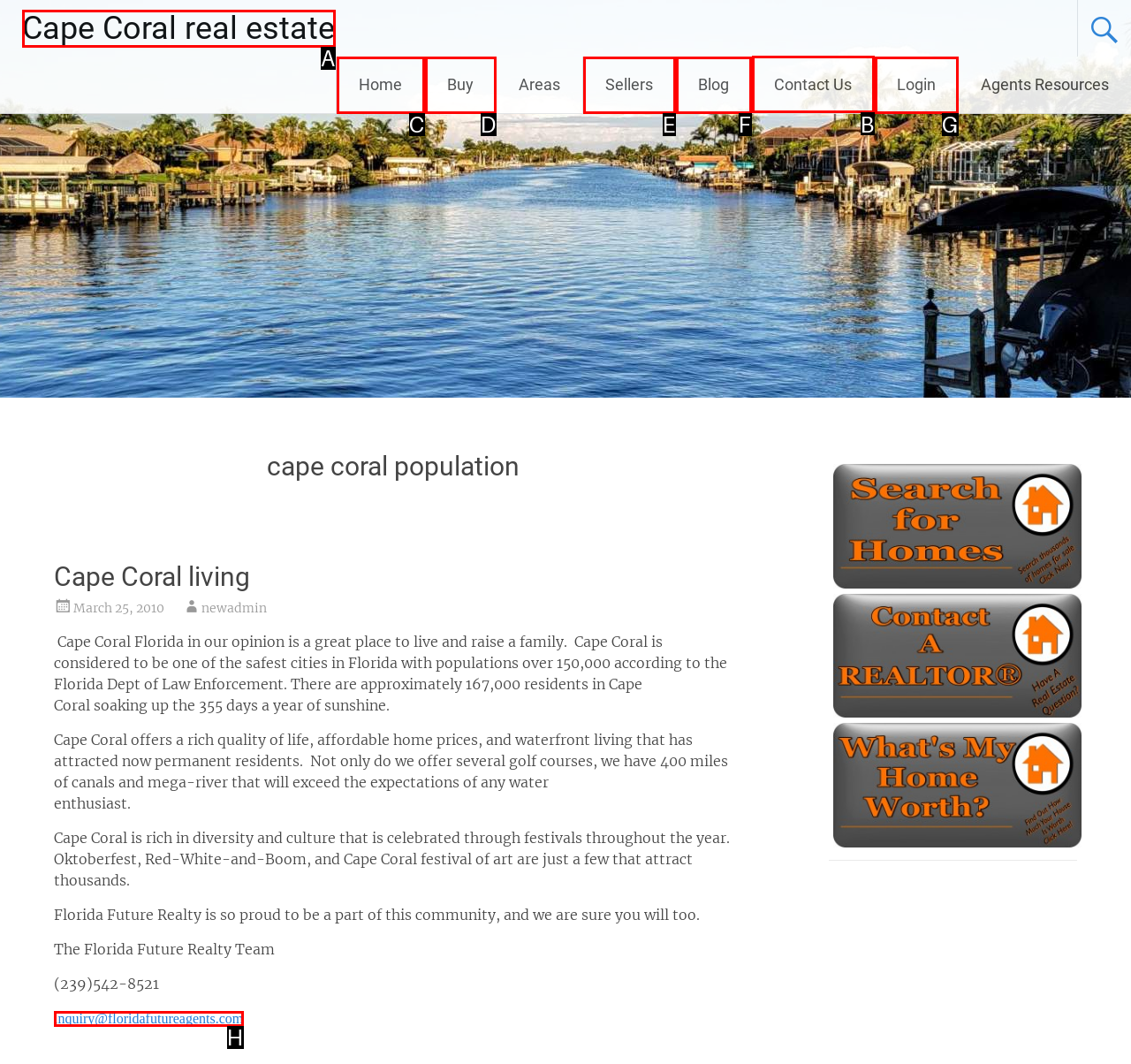Which lettered option should be clicked to achieve the task: Click on 'Contact Us'? Choose from the given choices.

B